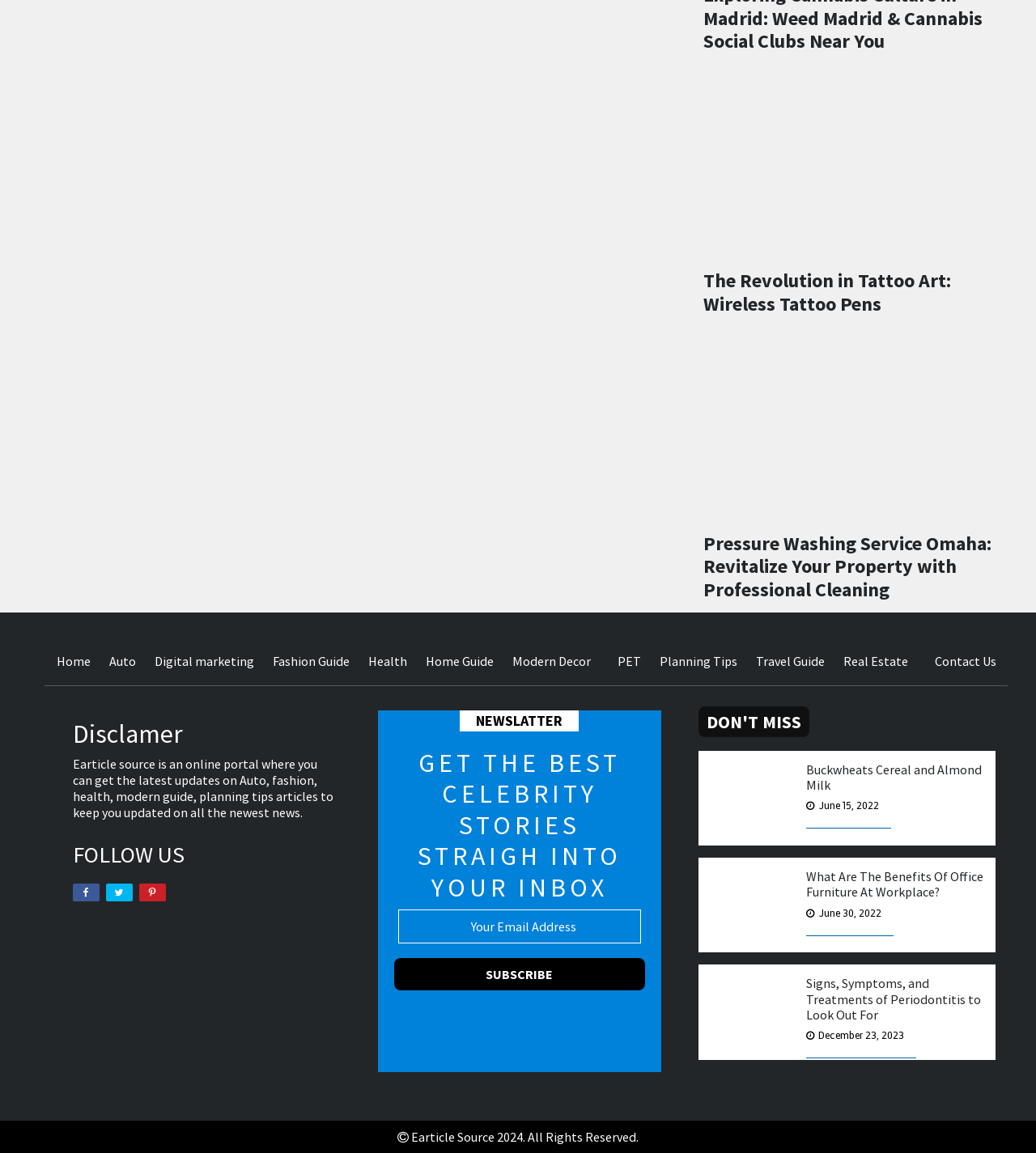Find the bounding box coordinates of the clickable region needed to perform the following instruction: "View the 'Pressure Washing Service Omaha' article". The coordinates should be provided as four float numbers between 0 and 1, i.e., [left, top, right, bottom].

[0.679, 0.46, 0.957, 0.522]